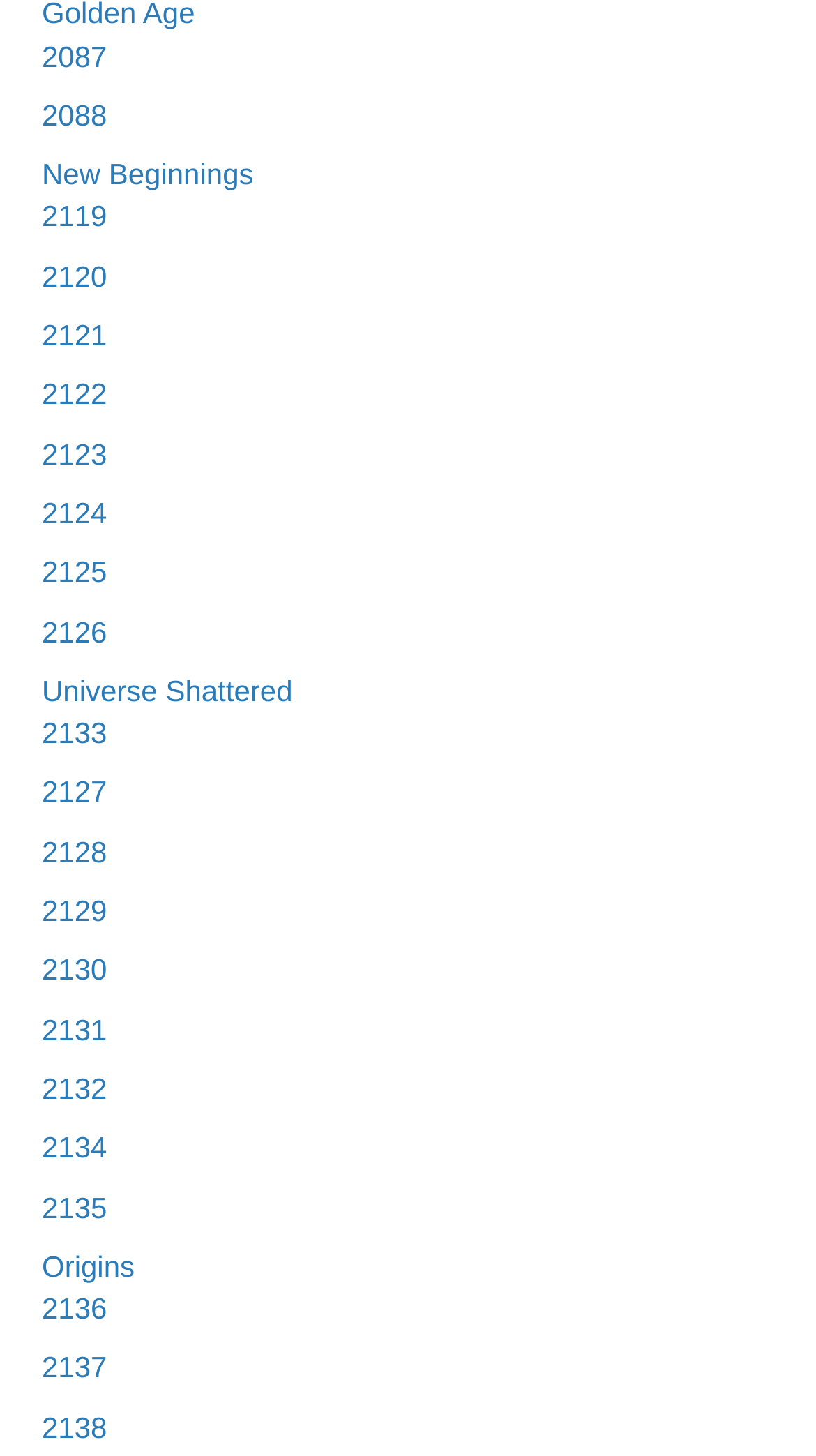Please identify the bounding box coordinates of the element I need to click to follow this instruction: "visit Universe Shattered".

[0.051, 0.463, 0.359, 0.486]